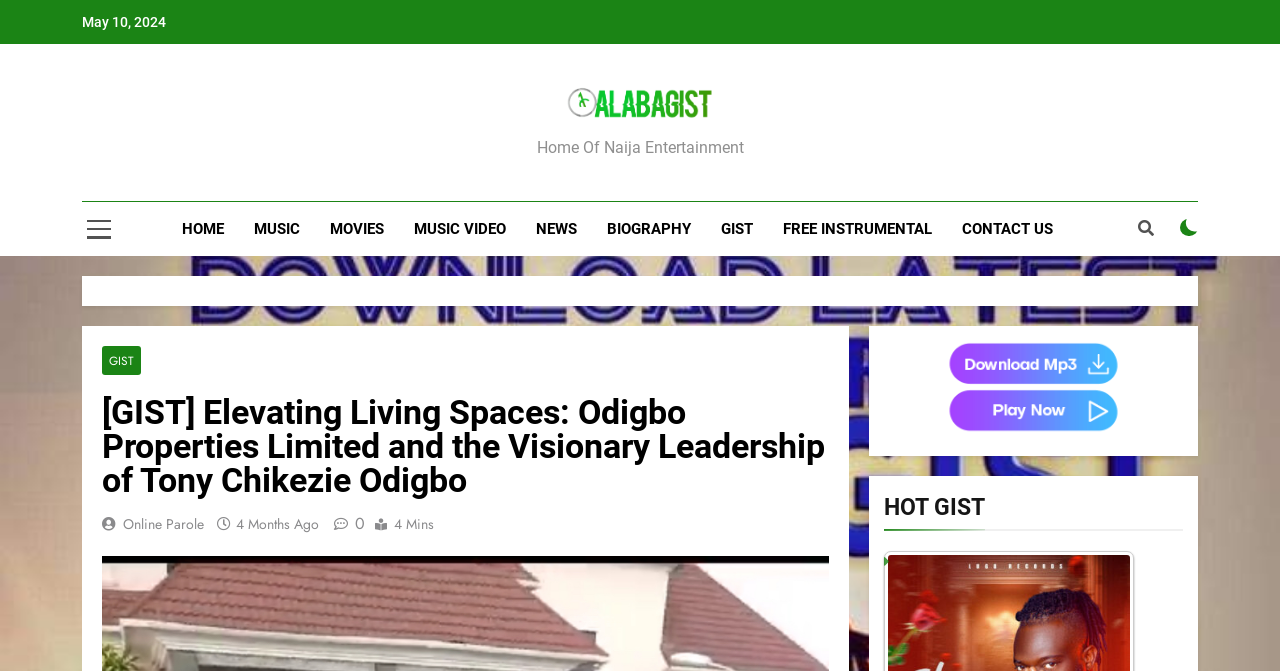Given the element description "parent_node: Jennie Thomson" in the screenshot, predict the bounding box coordinates of that UI element.

None